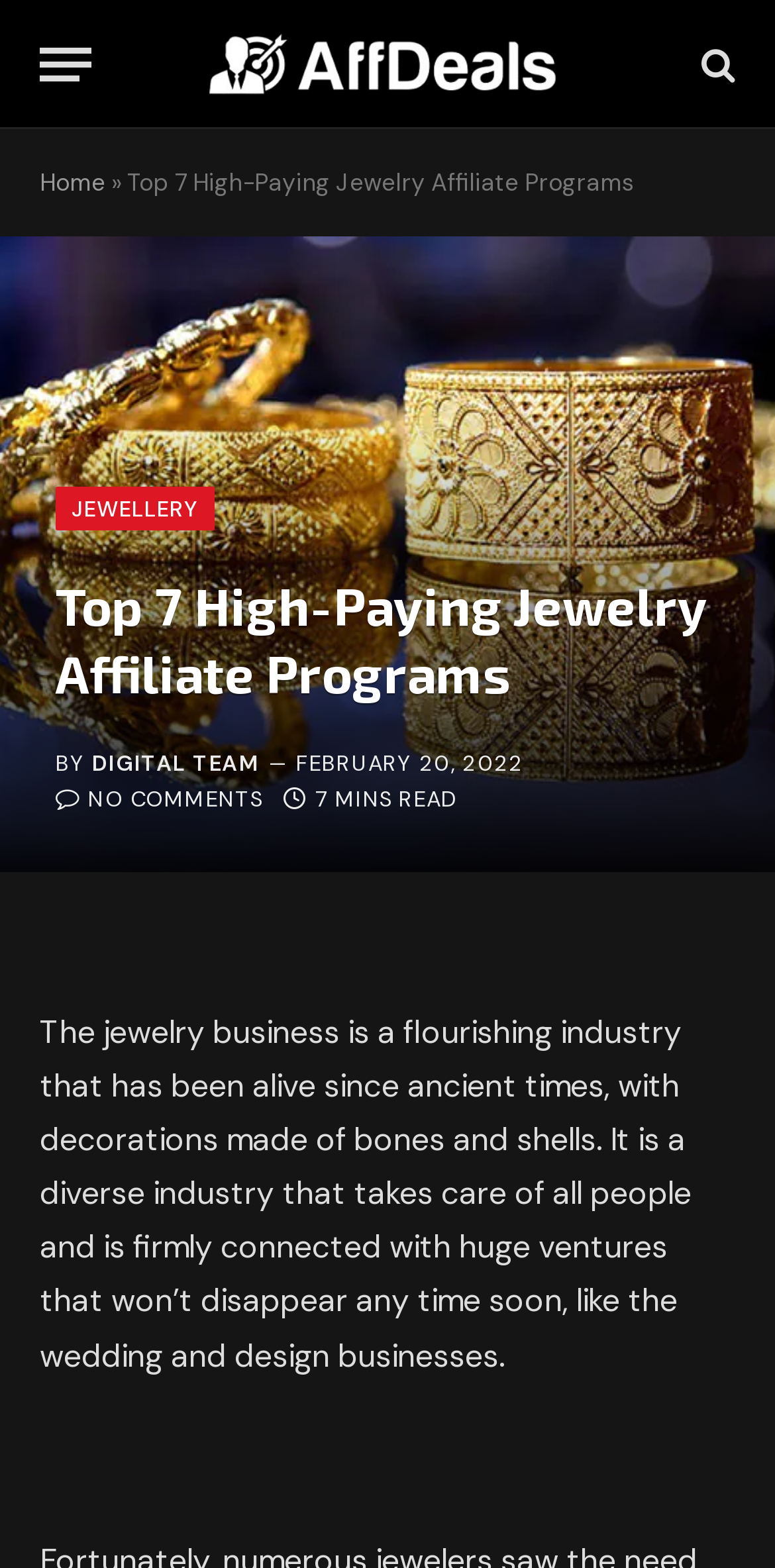How long does it take to read the article?
Please provide a detailed and comprehensive answer to the question.

The reading time of the article can be found in the static text element with the text '7 MINS READ' below the publication date.